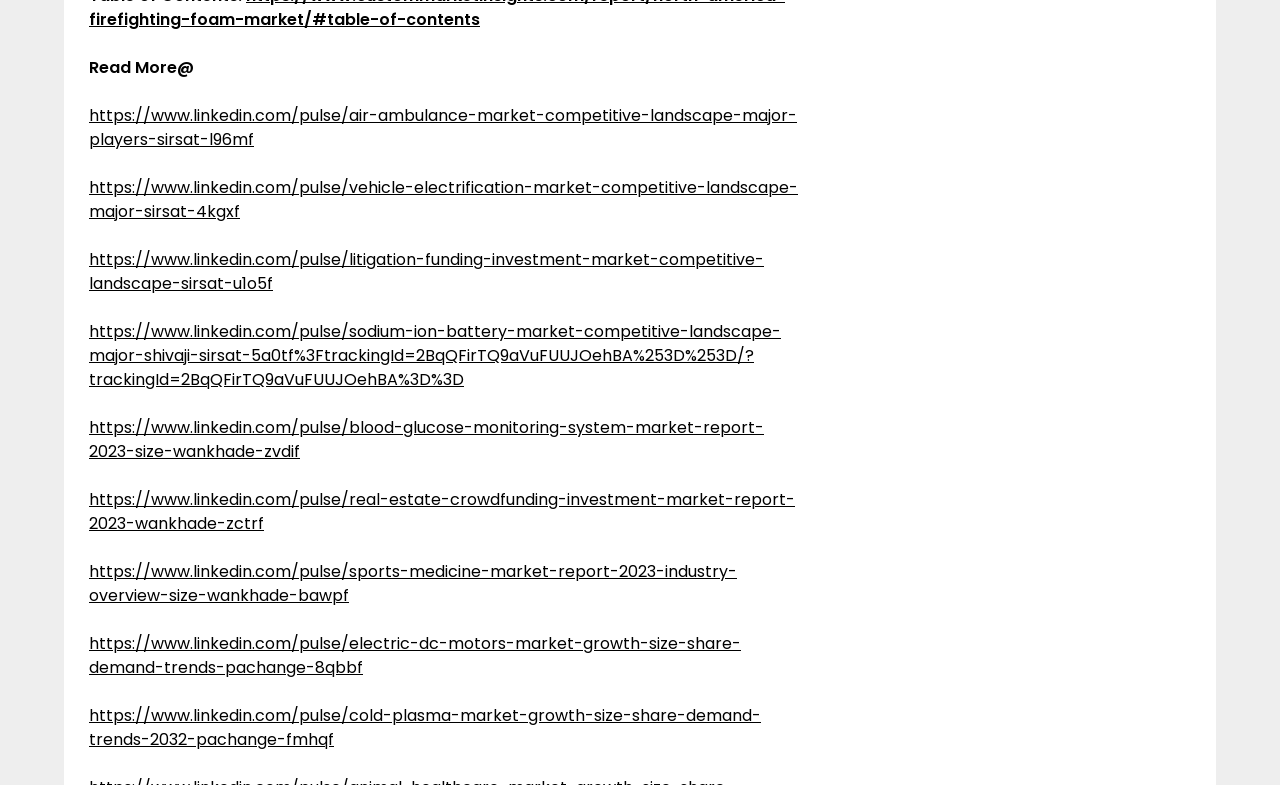Could you specify the bounding box coordinates for the clickable section to complete the following instruction: "View vehicle electrification market report"?

[0.07, 0.225, 0.623, 0.284]